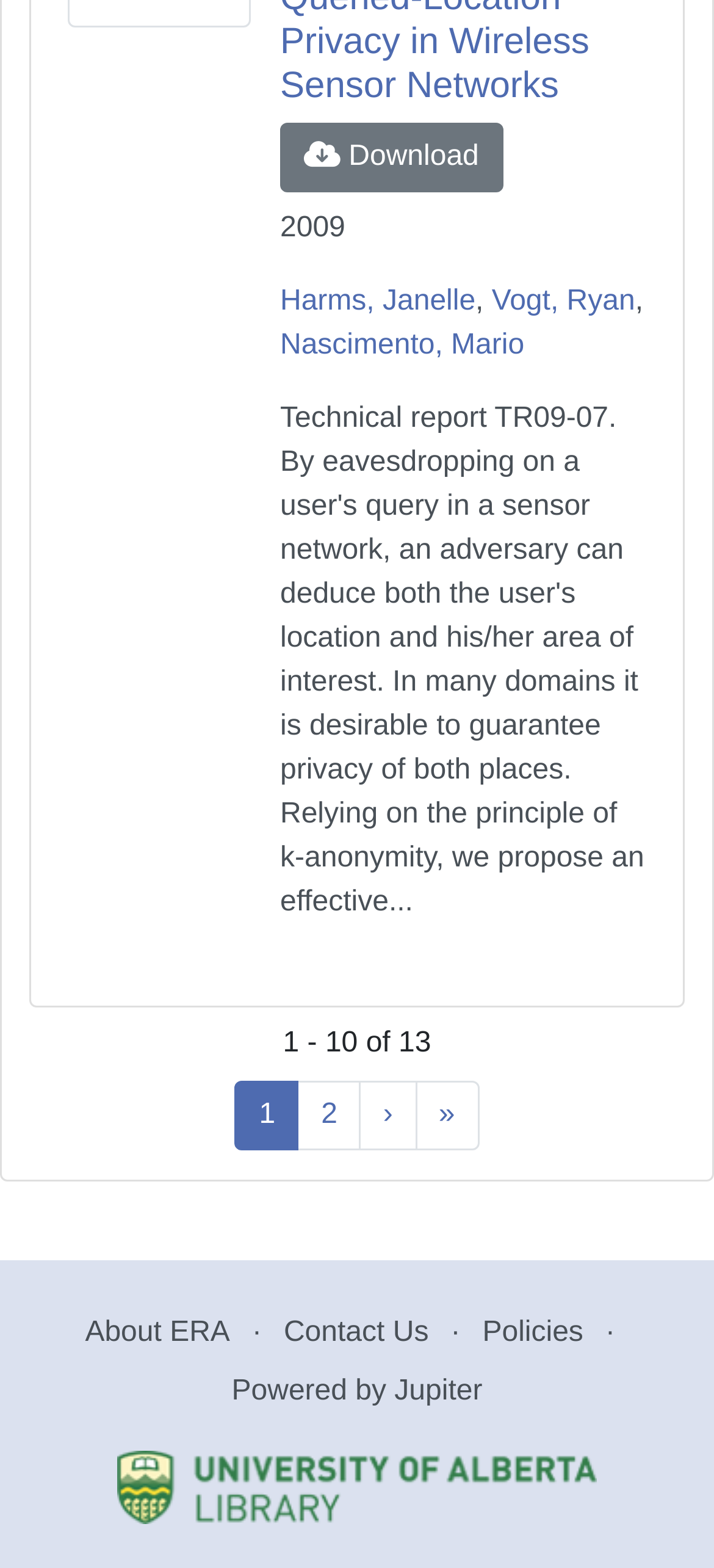Determine the bounding box coordinates of the clickable region to follow the instruction: "Go to page 2".

[0.416, 0.689, 0.506, 0.734]